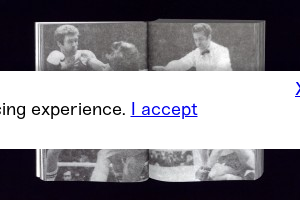Answer with a single word or phrase: 
What is the color scheme of the photograph?

Black and white